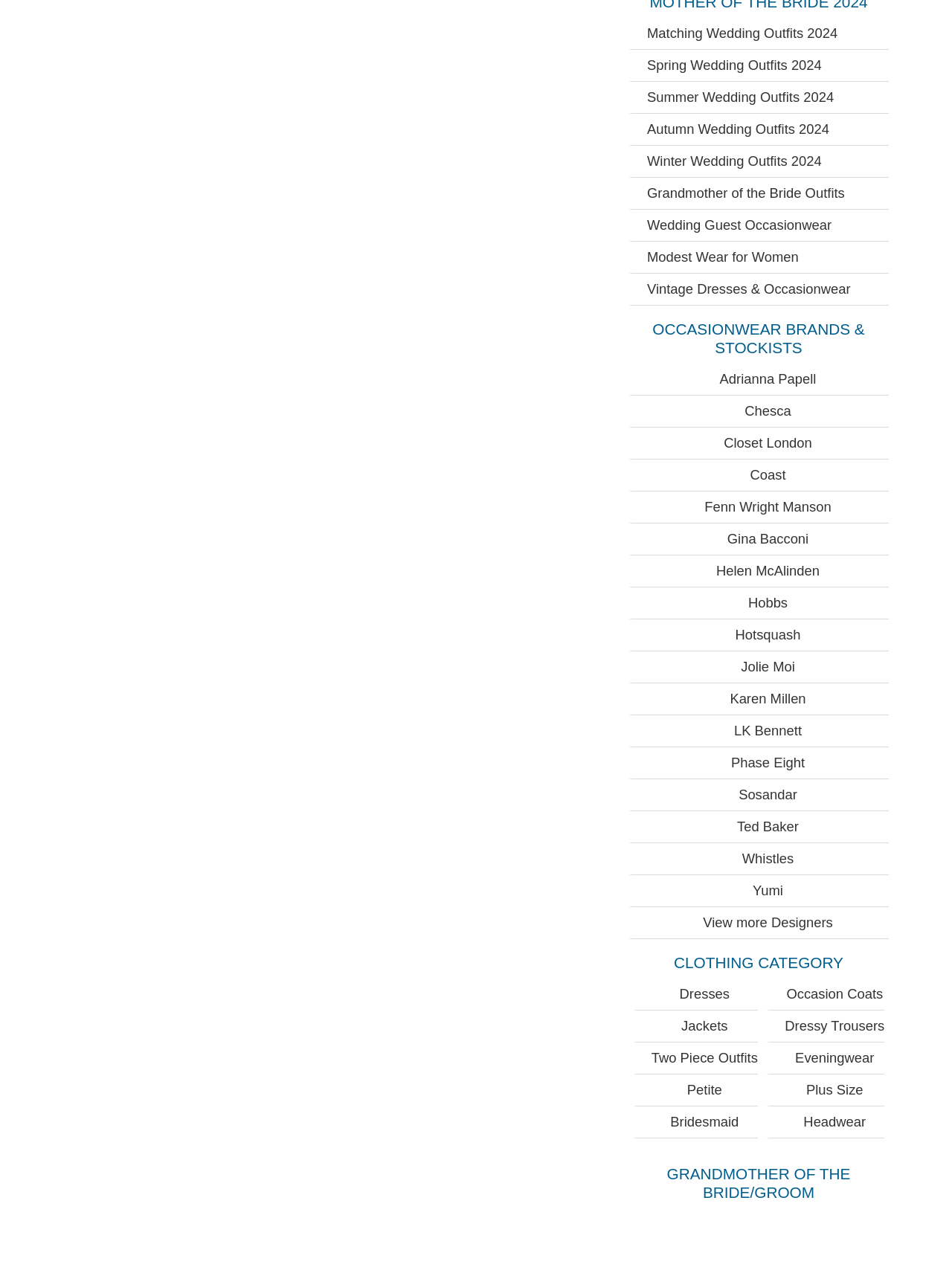Please pinpoint the bounding box coordinates for the region I should click to adhere to this instruction: "View more designers".

[0.664, 0.713, 0.934, 0.737]